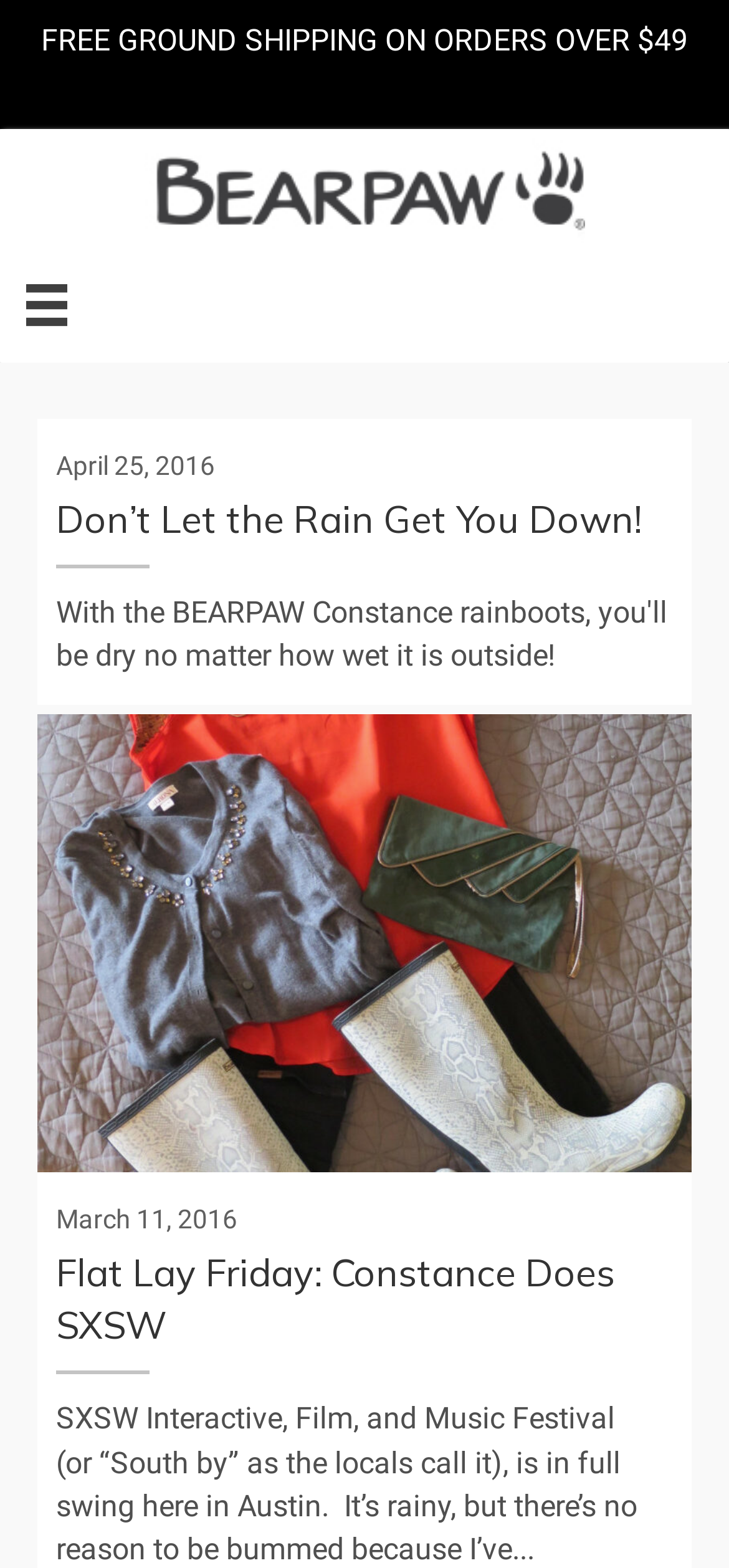Provide the bounding box coordinates for the UI element described in this sentence: "alt="BEARPAW" title="BEARPAW"". The coordinates should be four float values between 0 and 1, i.e., [left, top, right, bottom].

[0.197, 0.109, 0.803, 0.132]